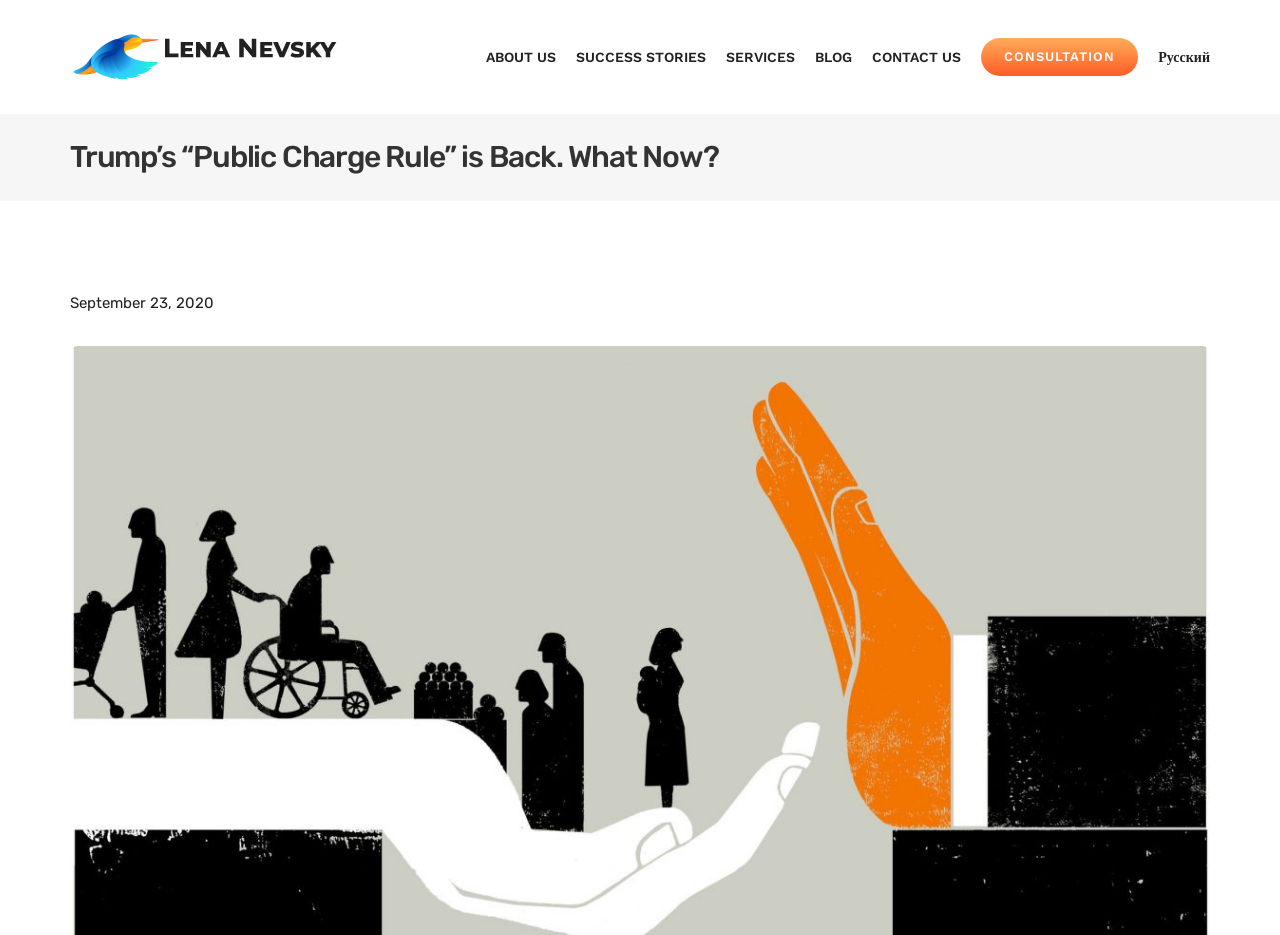Identify and generate the primary title of the webpage.

Trump’s “Public Charge Rule” is Back. What Now?